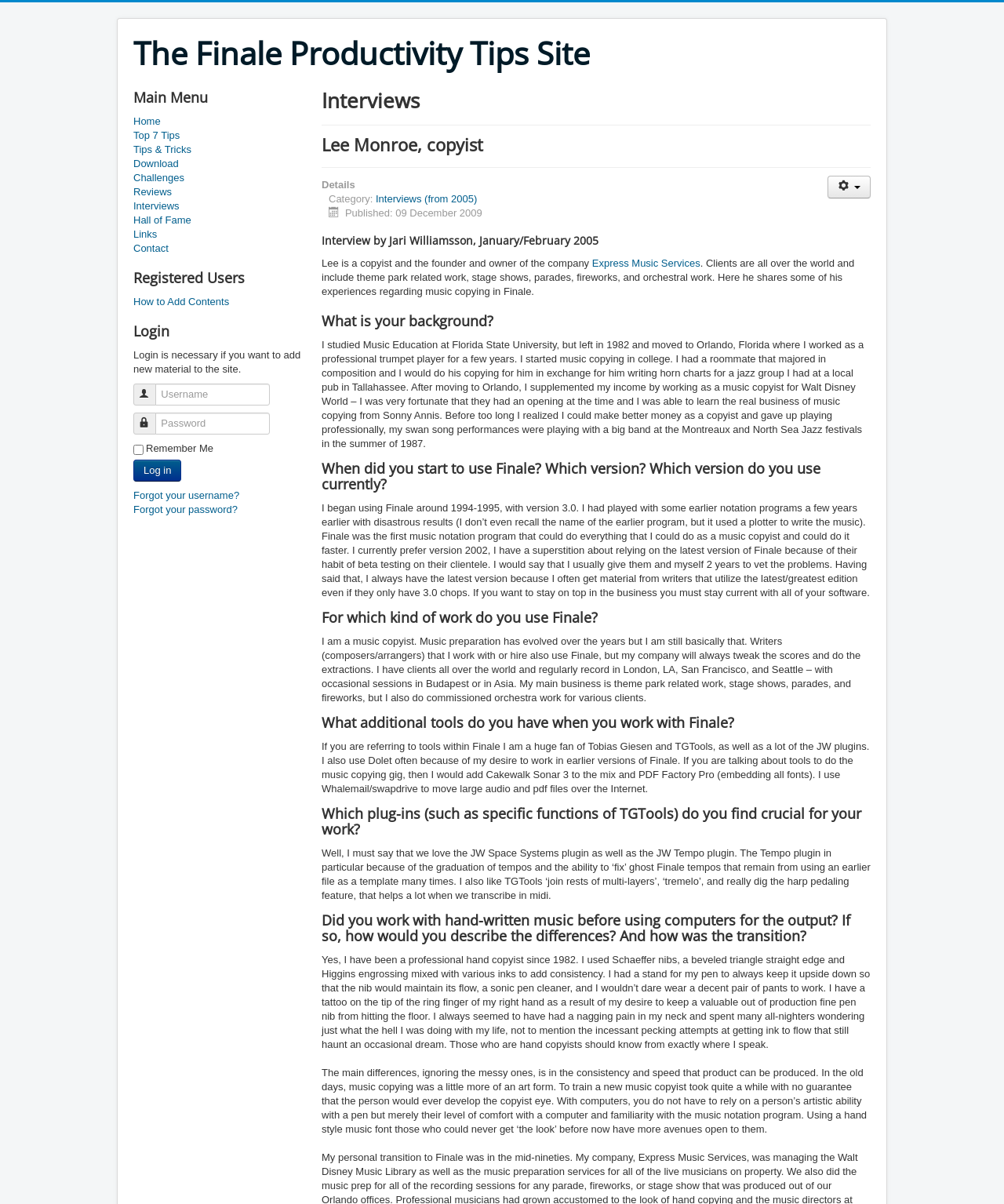Show me the bounding box coordinates of the clickable region to achieve the task as per the instruction: "Click the 'Home' link".

[0.133, 0.095, 0.305, 0.107]